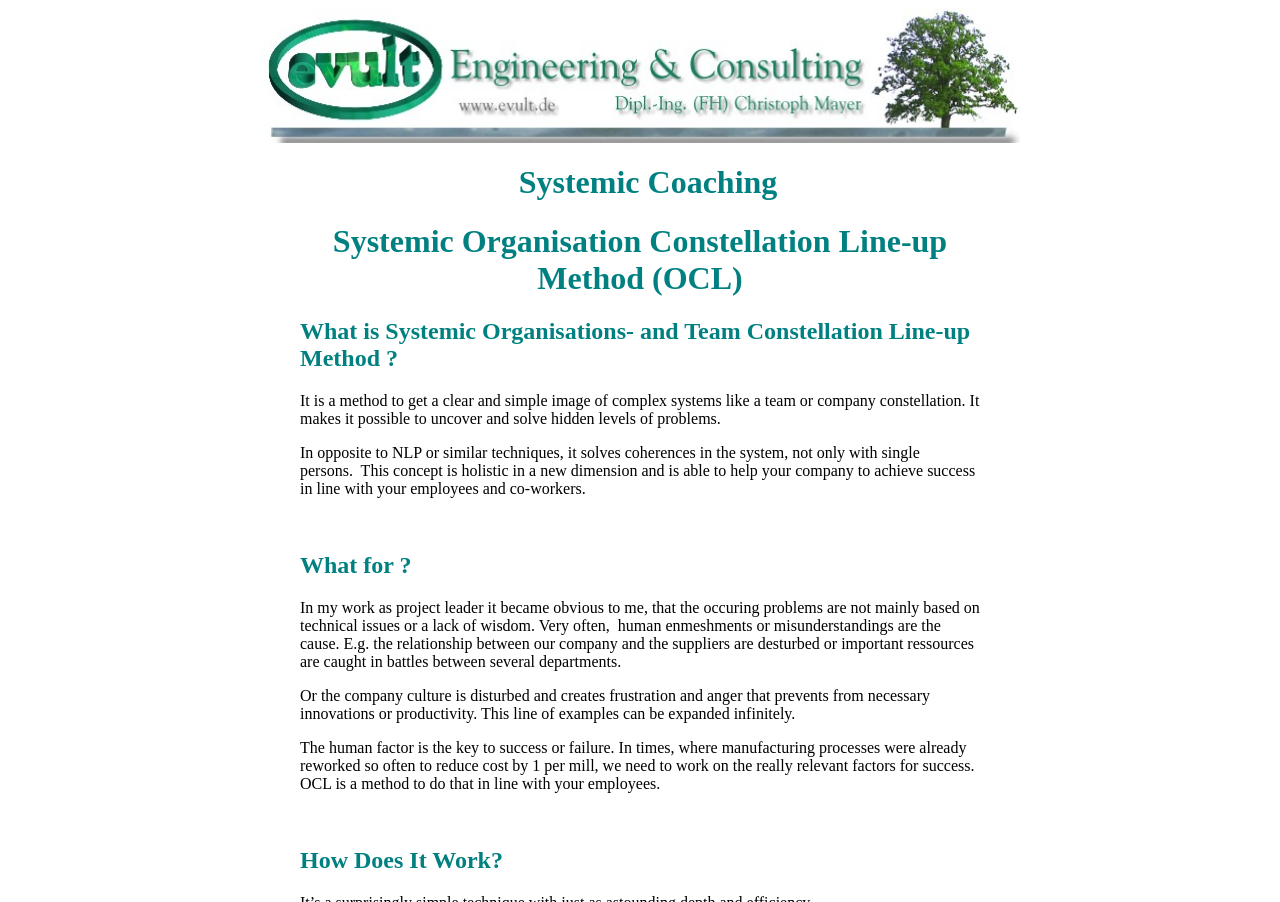What is the main topic of the webpage?
Please provide a comprehensive and detailed answer to the question.

Based on the webpage structure and content, it appears that the main topic is systemic organisations, specifically the systemic coaching and organisation constellation line-up method.